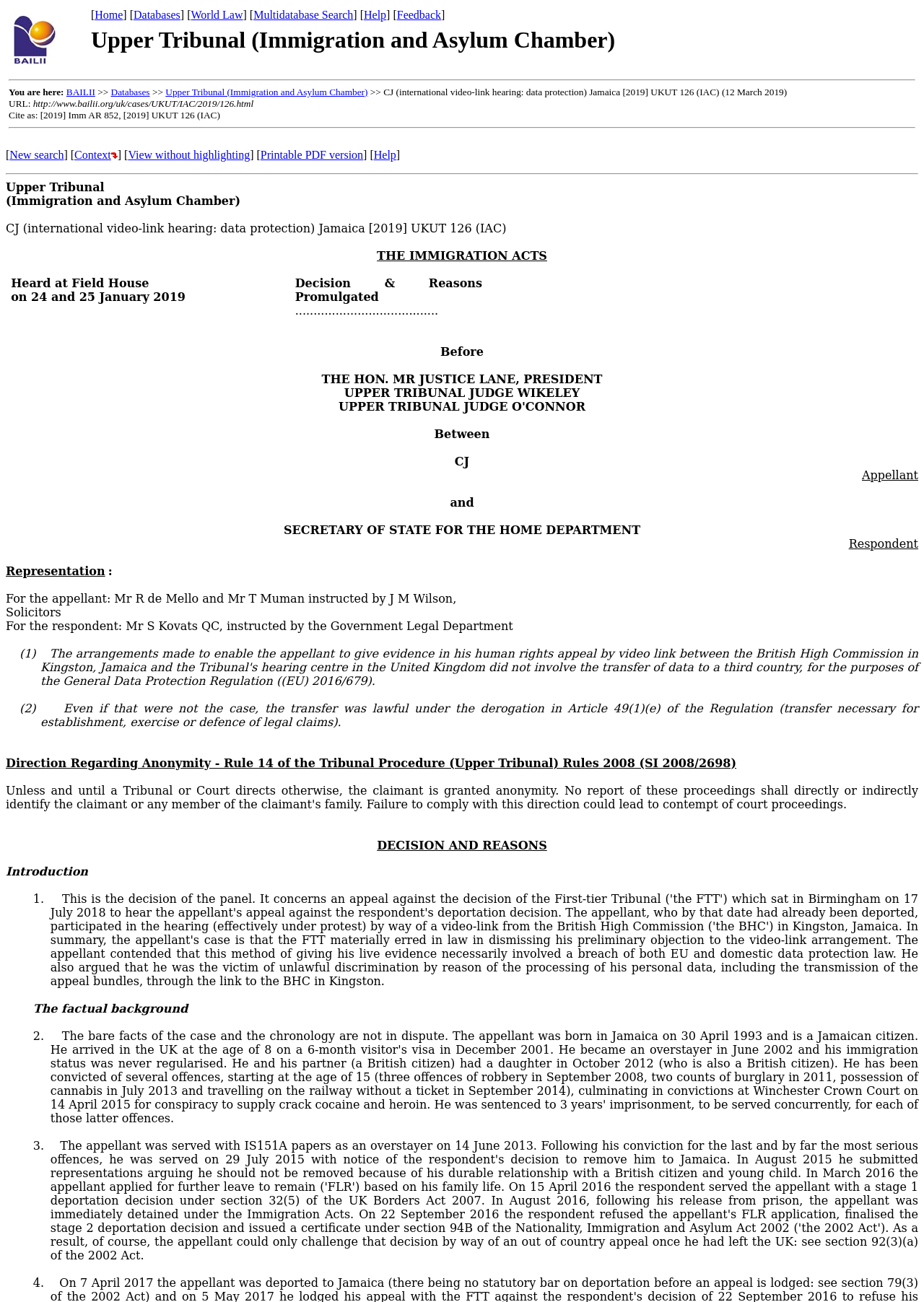Refer to the image and answer the question with as much detail as possible: What is the name of the tribunal?

The name of the tribunal can be found in the heading 'Upper Tribunal (Immigration and Asylum Chamber)' which is located in the second row of the table at the top of the webpage.